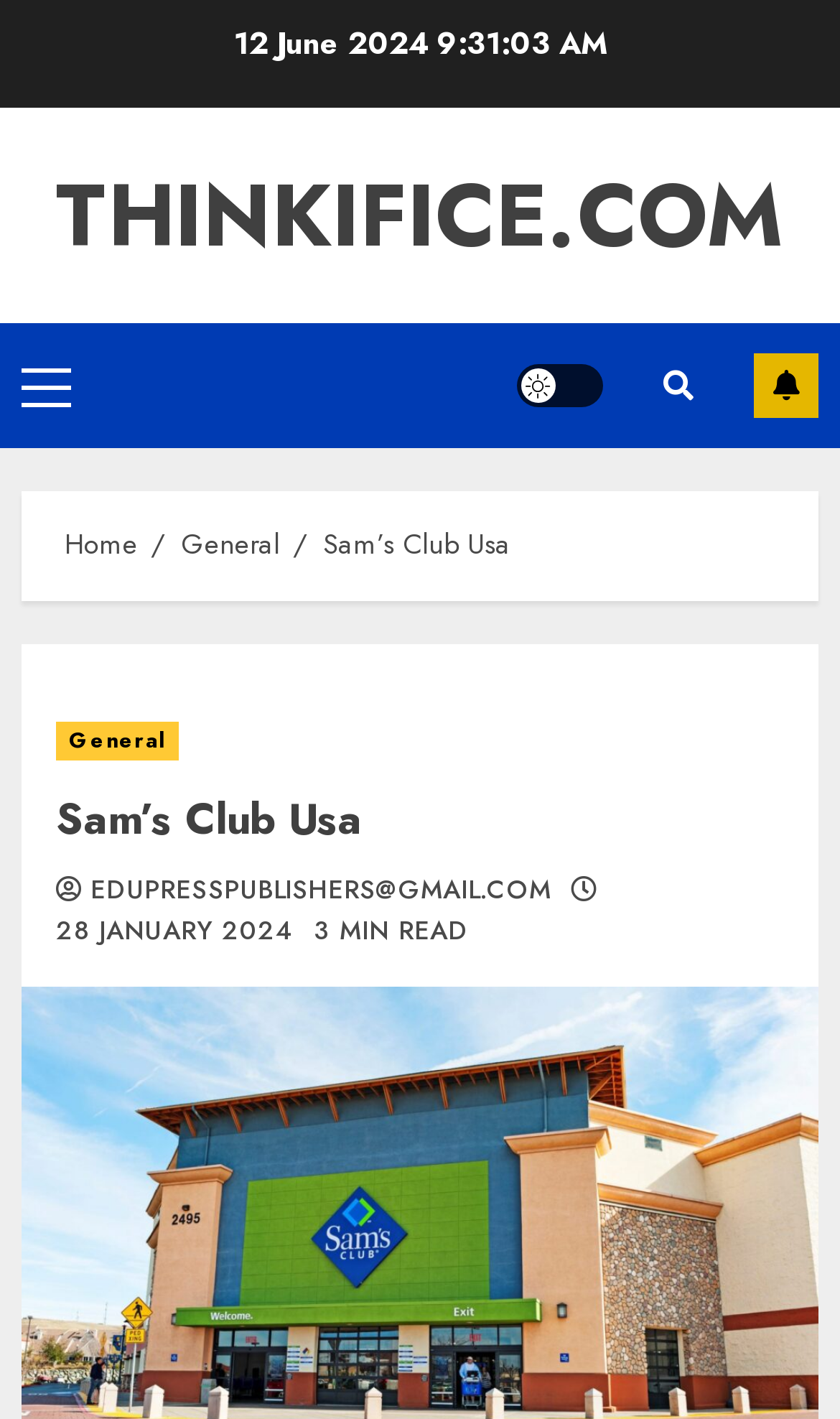What is the primary menu item?
Carefully analyze the image and provide a thorough answer to the question.

I found a link element with the text 'Primary Menu' which is a primary menu item, it has a bounding box coordinates [0.026, 0.258, 0.085, 0.285] and is a child element of a generic element with the role 'primary-menu'.